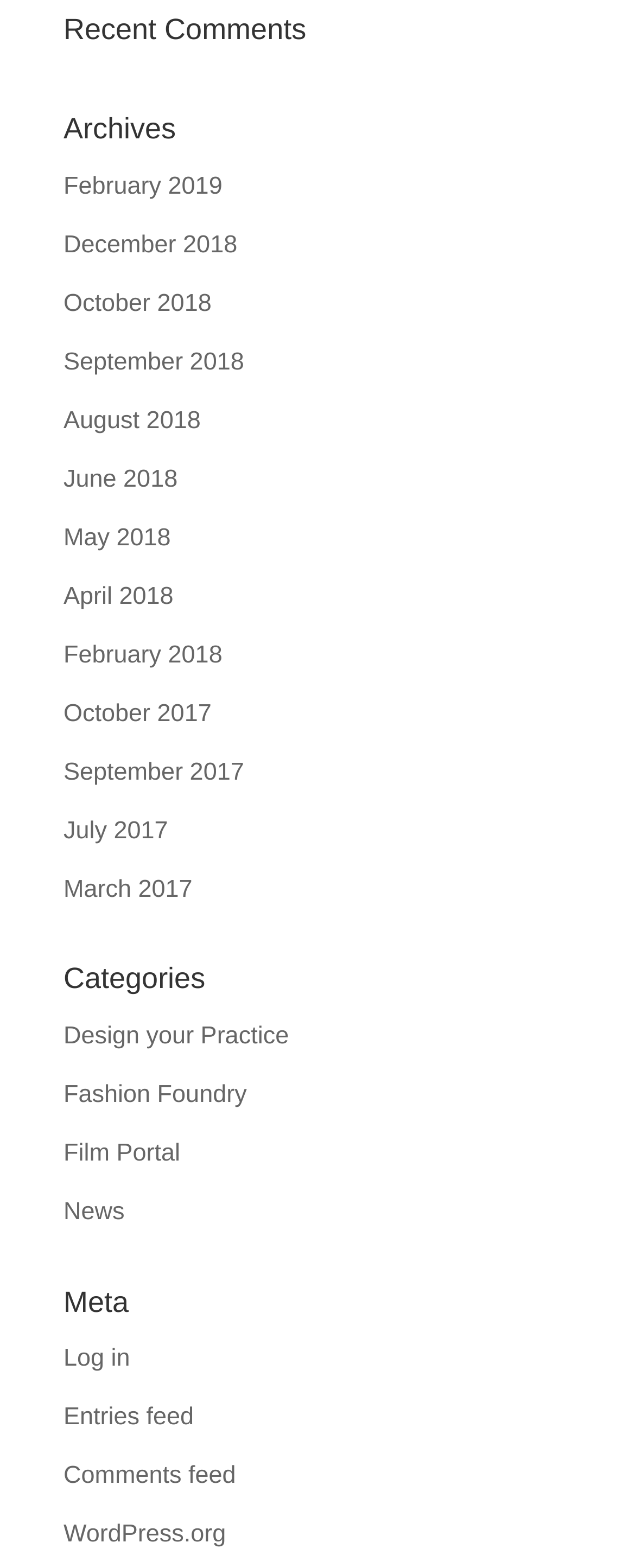What is the earliest archive available?
Based on the screenshot, give a detailed explanation to answer the question.

I looked at the archives listed under the 'Archives' heading and found that the earliest one is 'March 2017'.